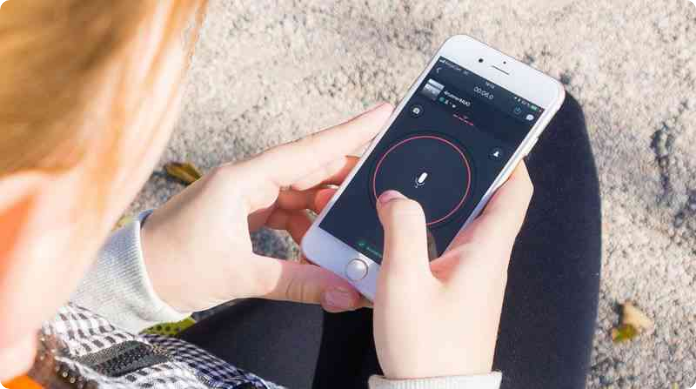What is the person interacting with?
Using the image, provide a detailed and thorough answer to the question.

The image showcases the person interacting with a smartphone, which displays a user interface designed for walkie-talkie communications.